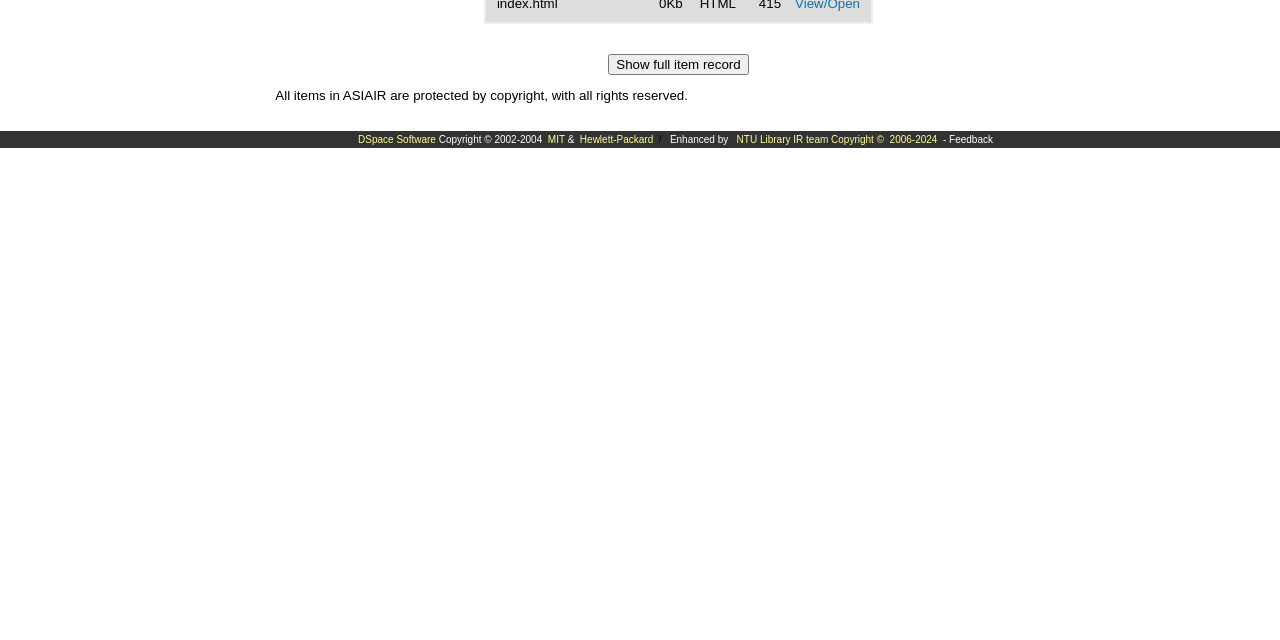Given the description "NTU Library IR team", determine the bounding box of the corresponding UI element.

[0.575, 0.208, 0.647, 0.225]